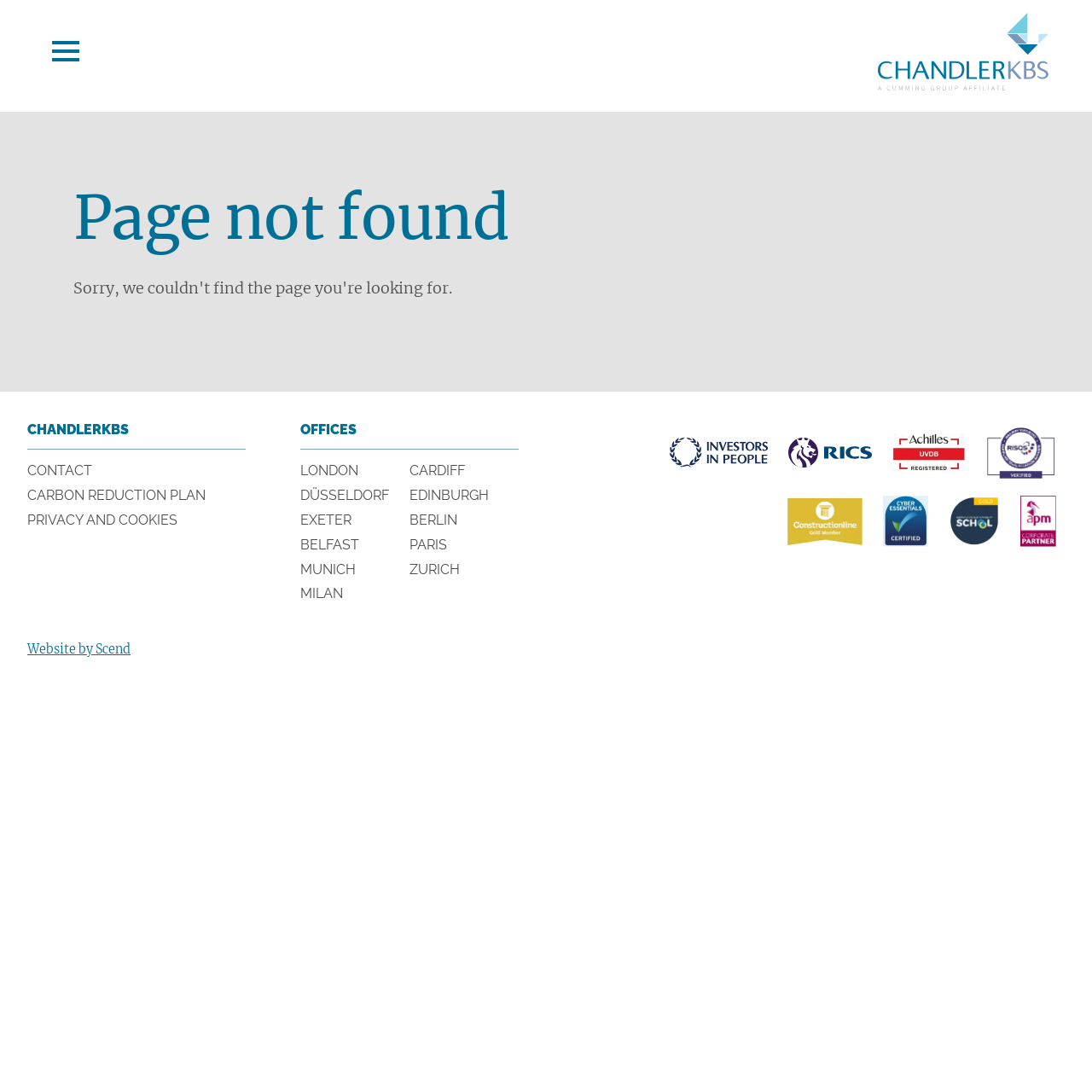What is the certification shown at the bottom of the page? Using the information from the screenshot, answer with a single word or phrase.

Cyber Essentials Certified